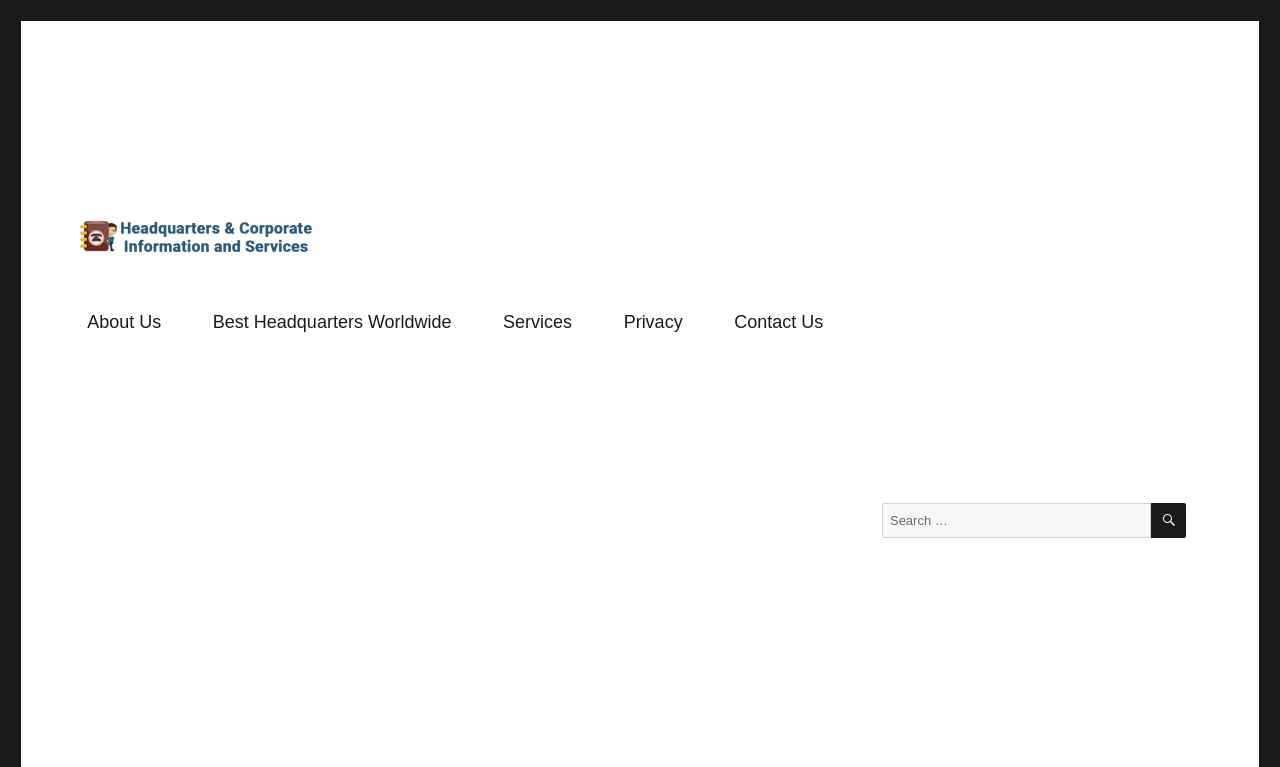Could you determine the bounding box coordinates of the clickable element to complete the instruction: "Get the 'Headquarters & Corporate Office Information'"? Provide the coordinates as four float numbers between 0 and 1, i.e., [left, top, right, bottom].

[0.06, 0.281, 0.629, 0.336]